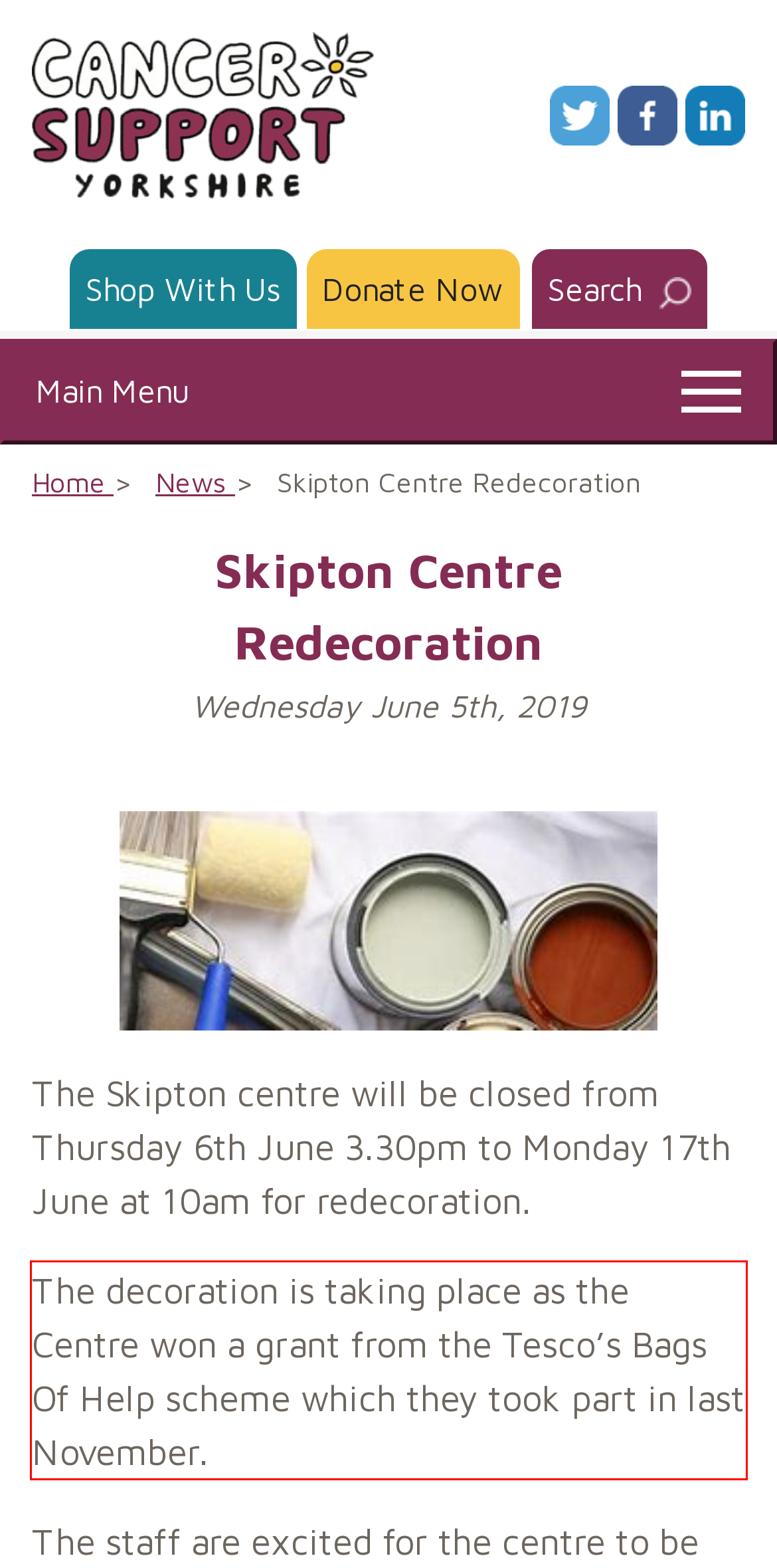Given a screenshot of a webpage with a red bounding box, extract the text content from the UI element inside the red bounding box.

The decoration is taking place as the Centre won a grant from the Tesco’s Bags Of Help scheme which they took part in last November.